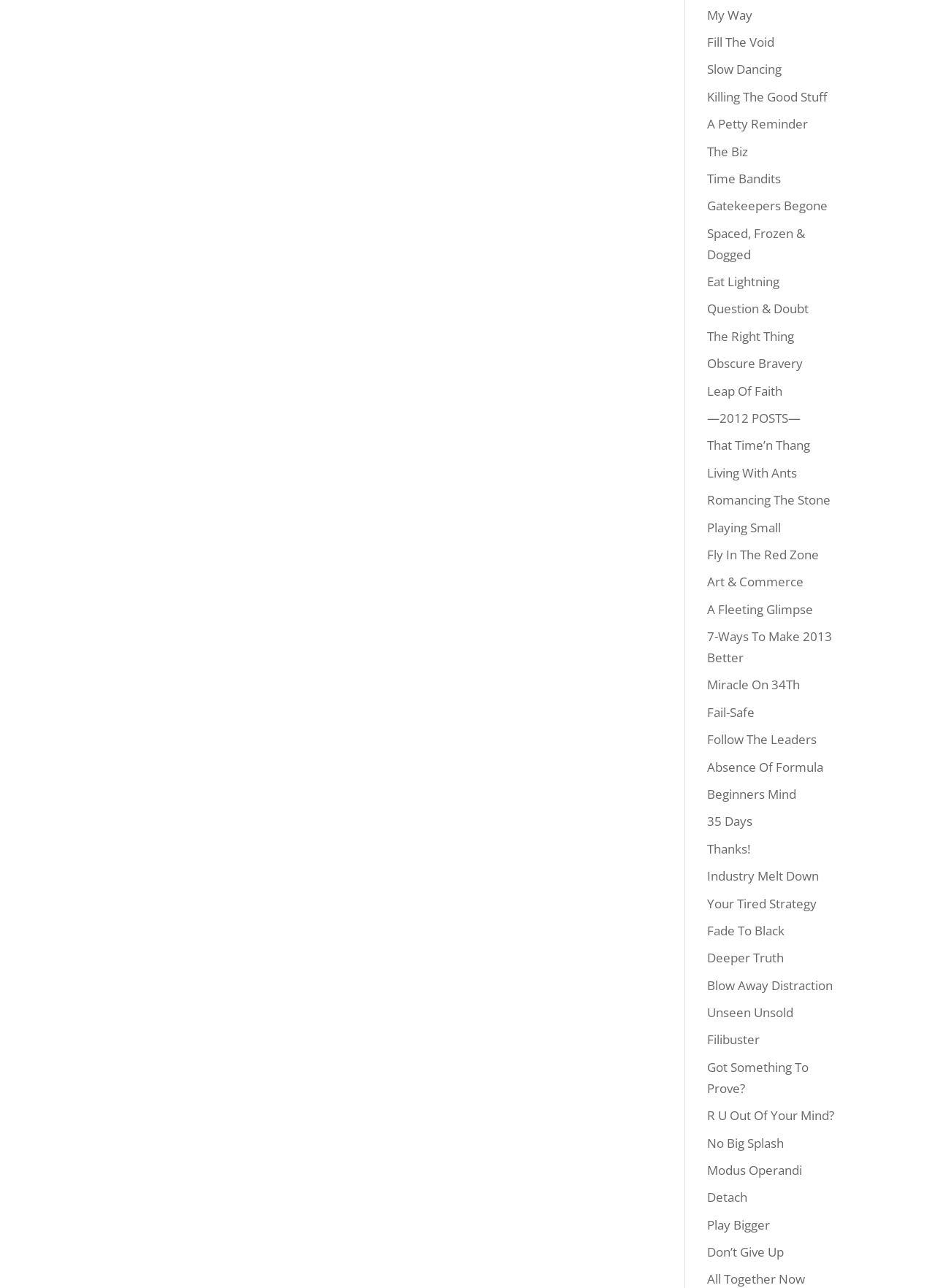From the element description June 29, 2010, predict the bounding box coordinates of the UI element. The coordinates must be specified in the format (top-left x, top-left y, bottom-right x, bottom-right y) and should be within the 0 to 1 range.

None